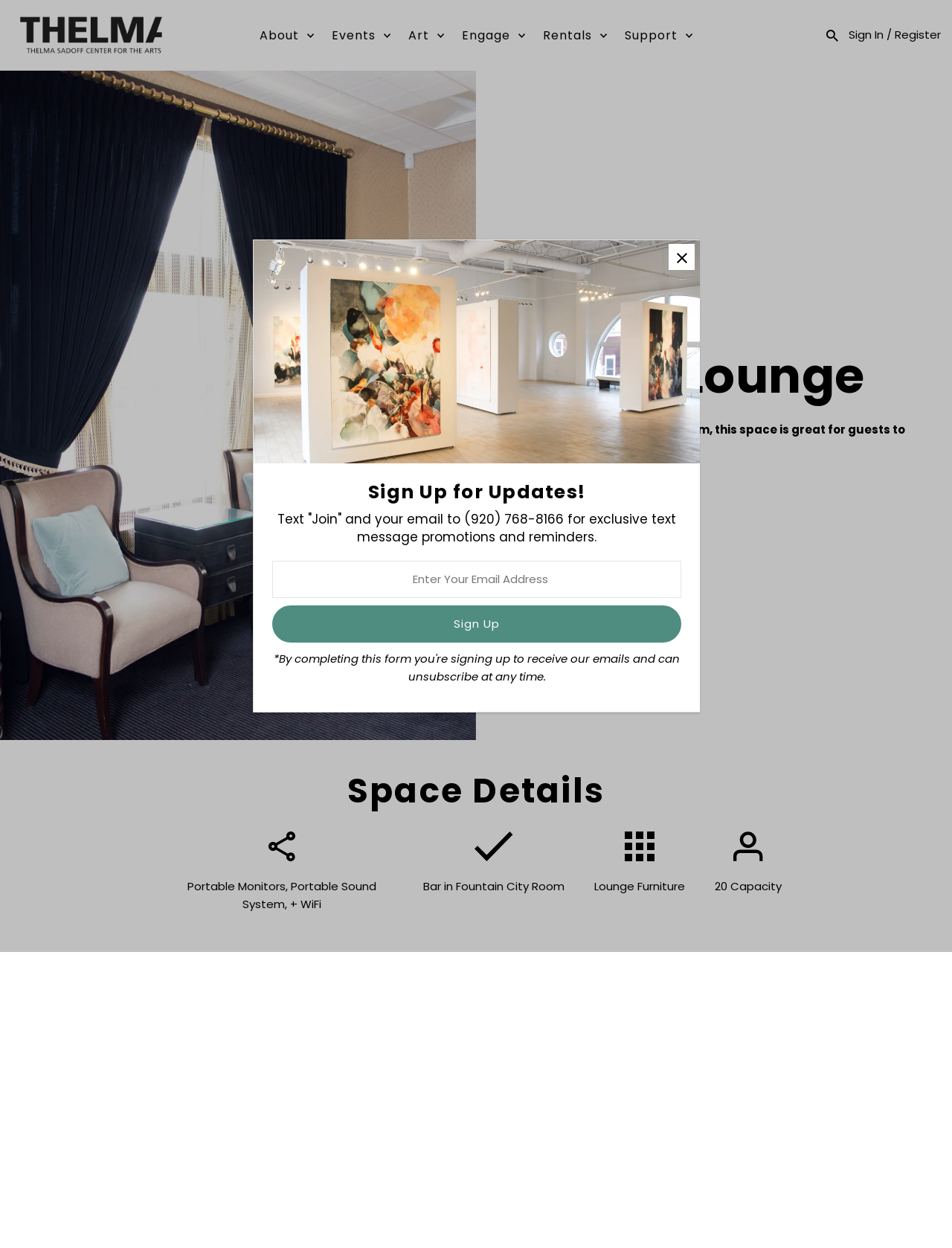Please determine the bounding box coordinates for the element with the description: "aria-label="SEARCH" name="button"".

[0.864, 0.01, 0.885, 0.046]